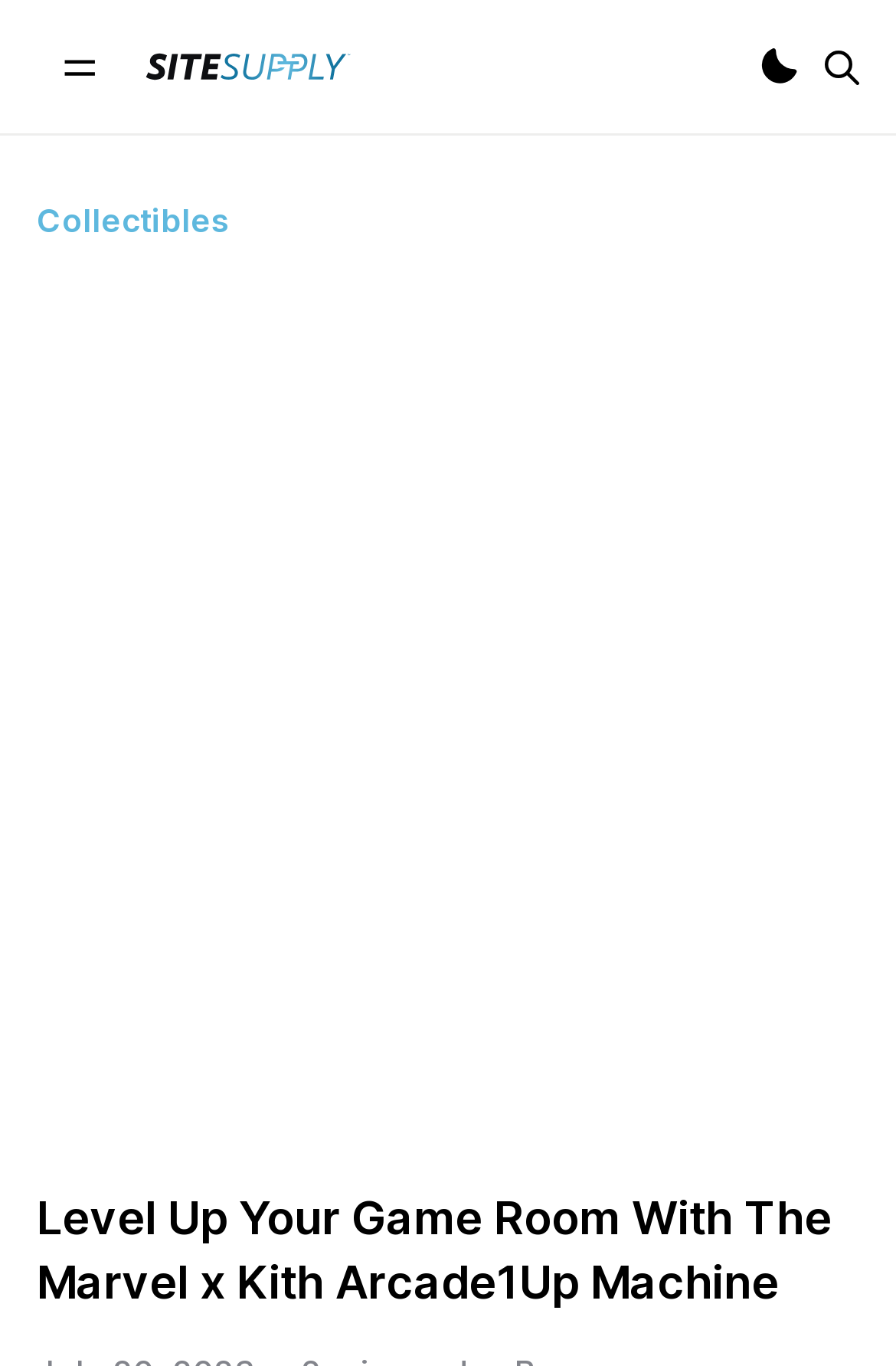Provide a brief response in the form of a single word or phrase:
What is the main focus of the webpage?

Game Room